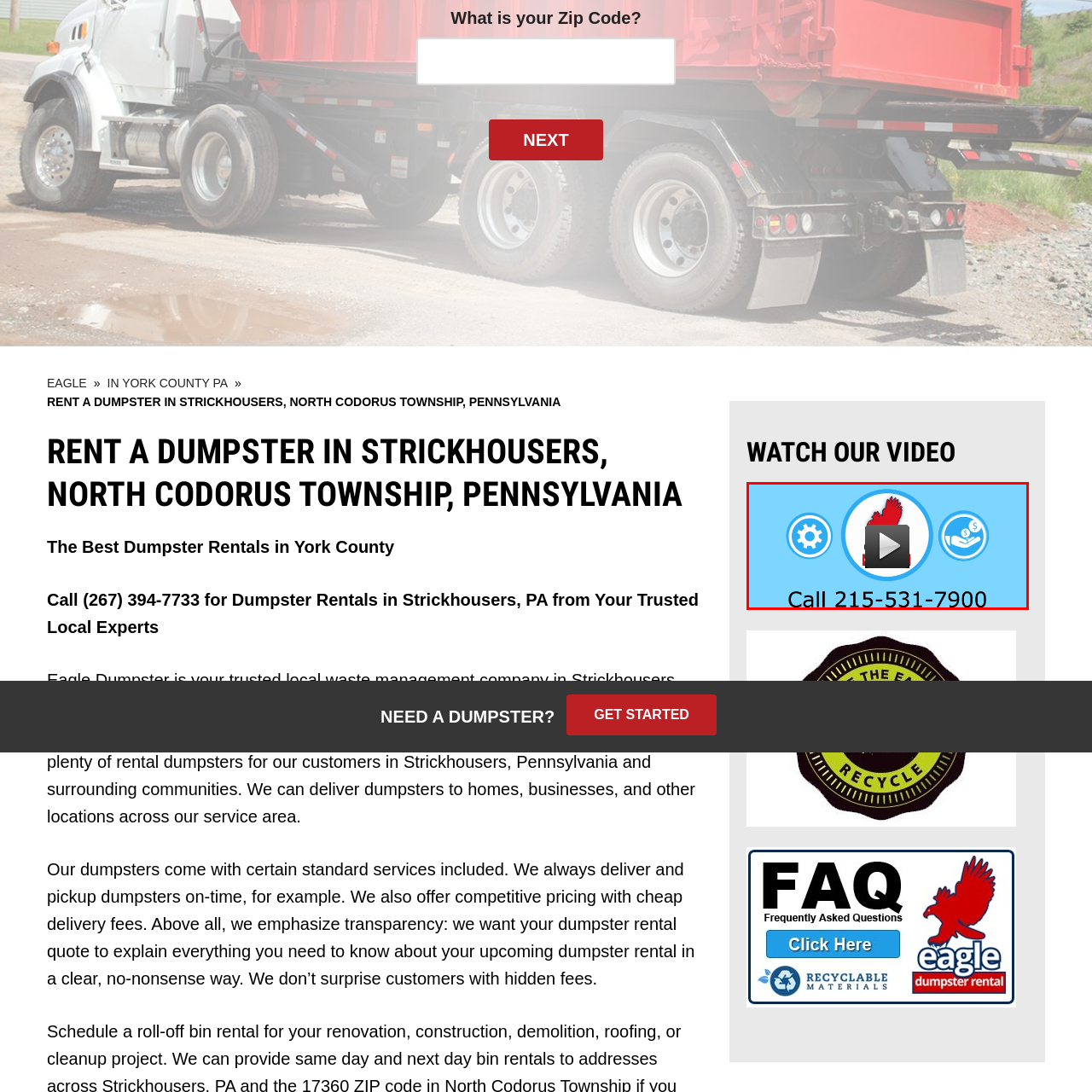Please review the image enclosed by the red bounding box and give a detailed answer to the following question, utilizing the information from the visual: What is the purpose of the call to action?

The clear call to action 'Call 215-531-7900' is placed beneath the icons, encouraging viewers to reach out for more information or assistance, highlighting the services offered by the local waste management company, Eagle Dumpster Rental.